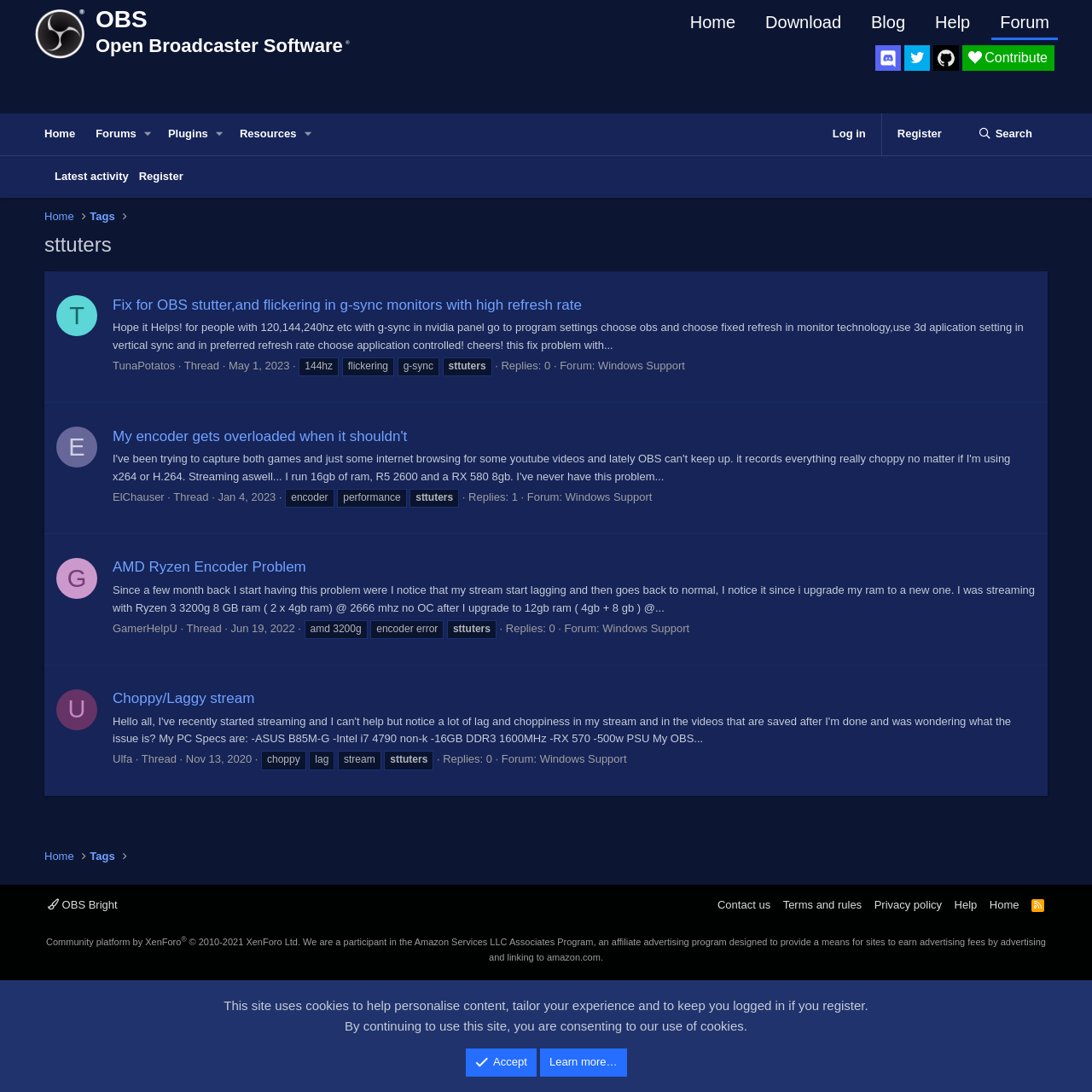Find the bounding box coordinates of the element's region that should be clicked in order to follow the given instruction: "Click the 'PRODUCTS' link". The coordinates should consist of four float numbers between 0 and 1, i.e., [left, top, right, bottom].

None